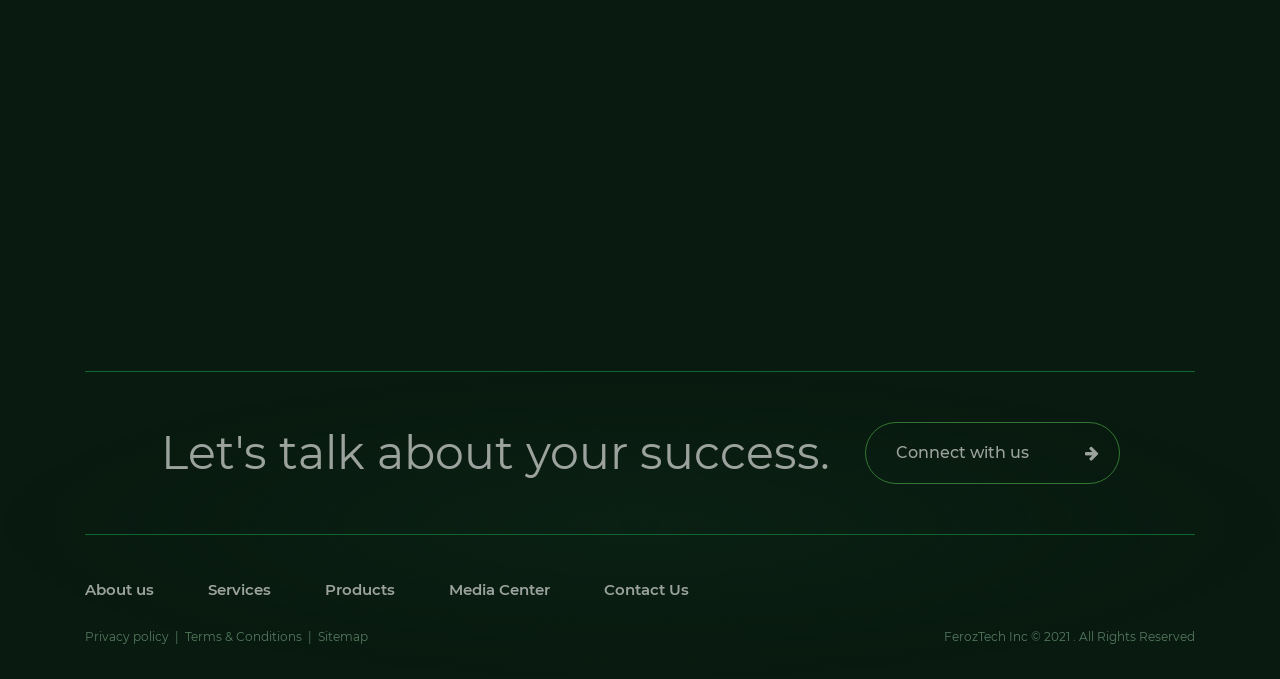Find the bounding box coordinates for the area you need to click to carry out the instruction: "Connect with us". The coordinates should be four float numbers between 0 and 1, indicated as [left, top, right, bottom].

[0.675, 0.622, 0.875, 0.713]